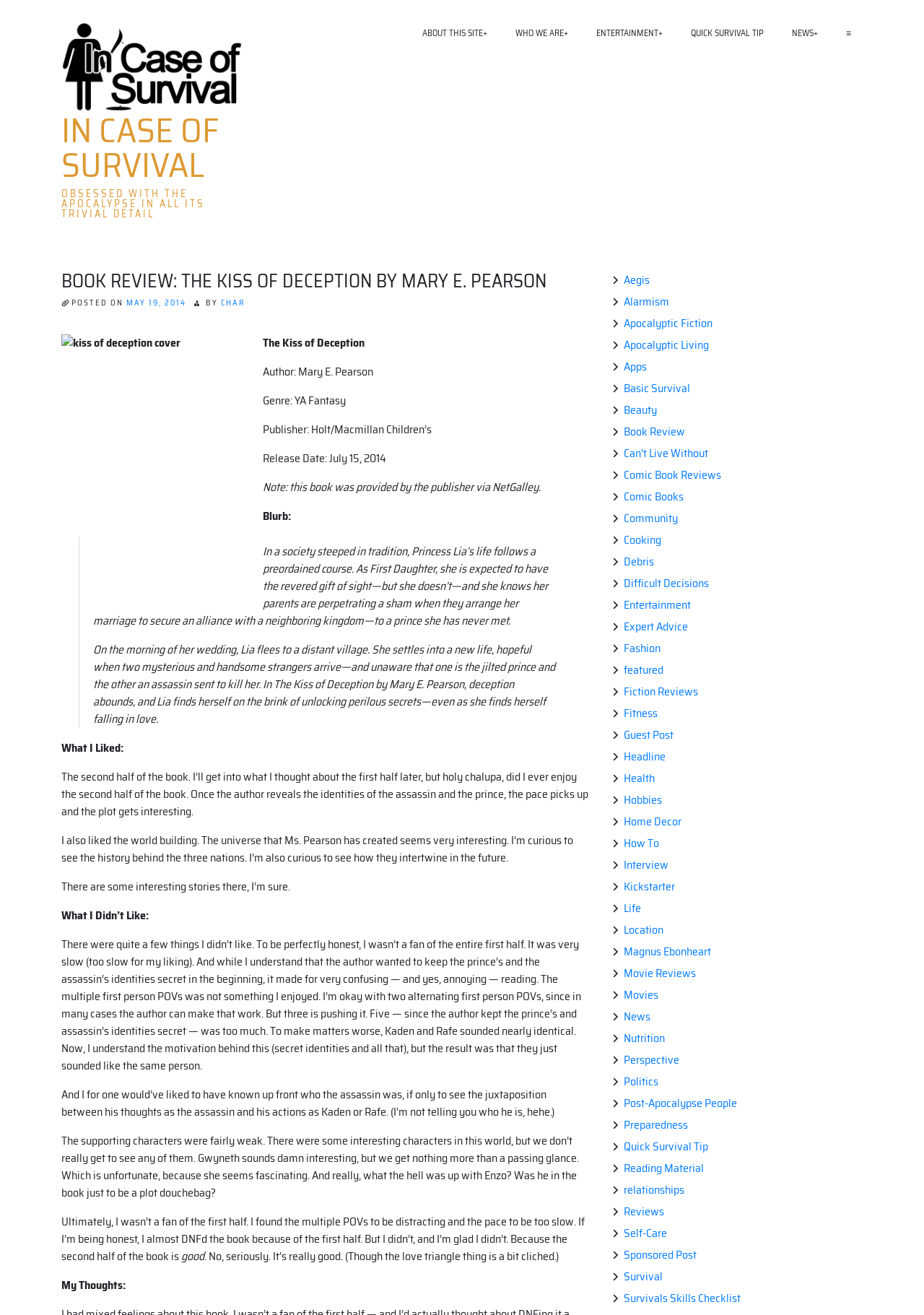Please determine the bounding box coordinates, formatted as (top-left x, top-left y, bottom-right x, bottom-right y), with all values as floating point numbers between 0 and 1. Identify the bounding box of the region described as: Home Decor

[0.675, 0.618, 0.738, 0.632]